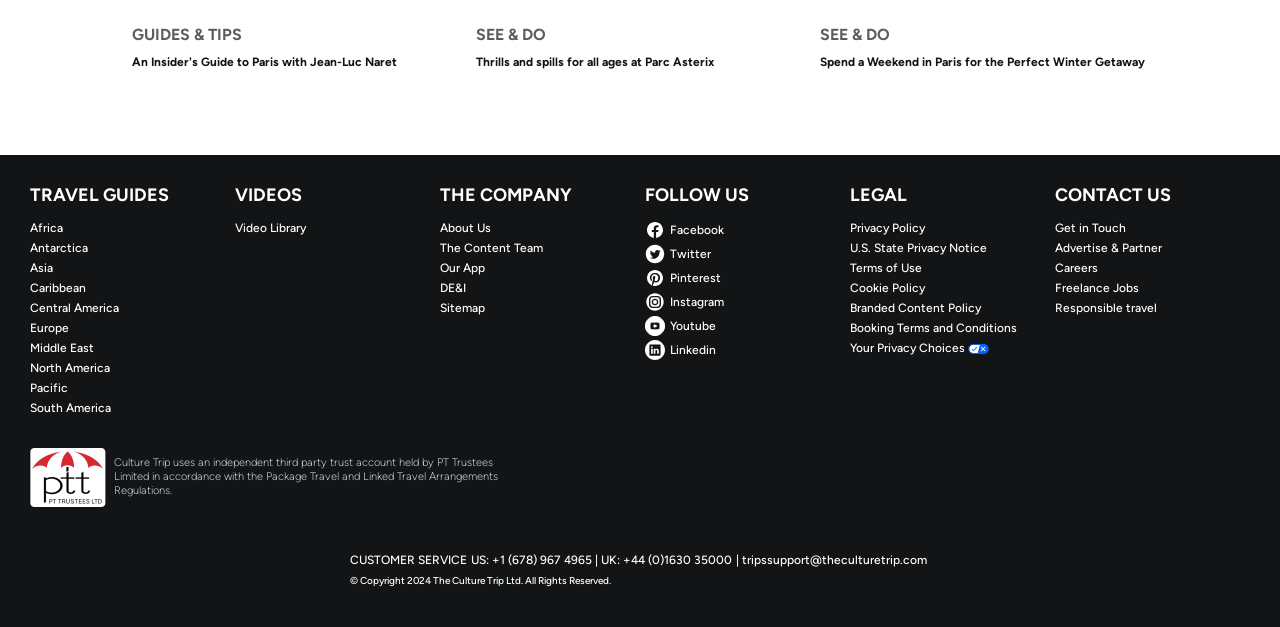Please locate the bounding box coordinates of the element's region that needs to be clicked to follow the instruction: "Check 常见问题". The bounding box coordinates should be provided as four float numbers between 0 and 1, i.e., [left, top, right, bottom].

None